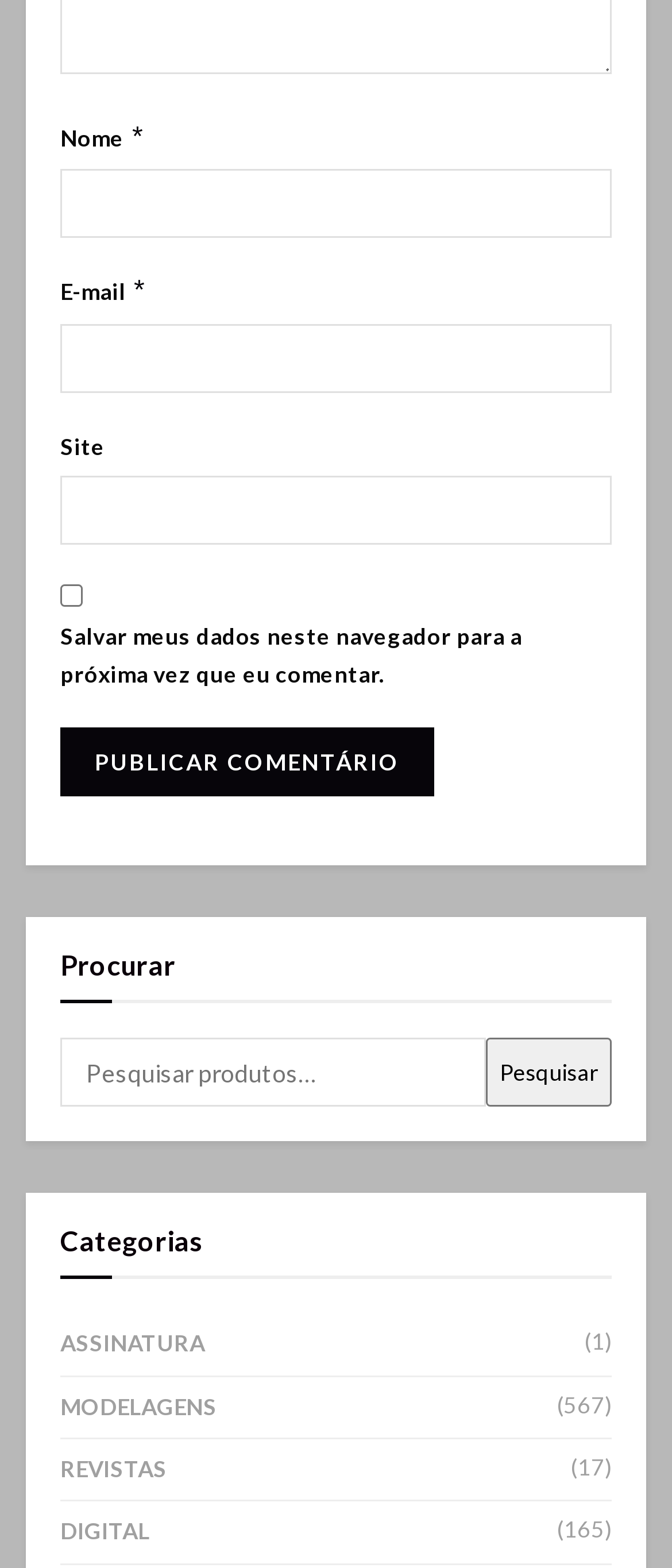What is the label of the first text box?
Using the image provided, answer with just one word or phrase.

Nome